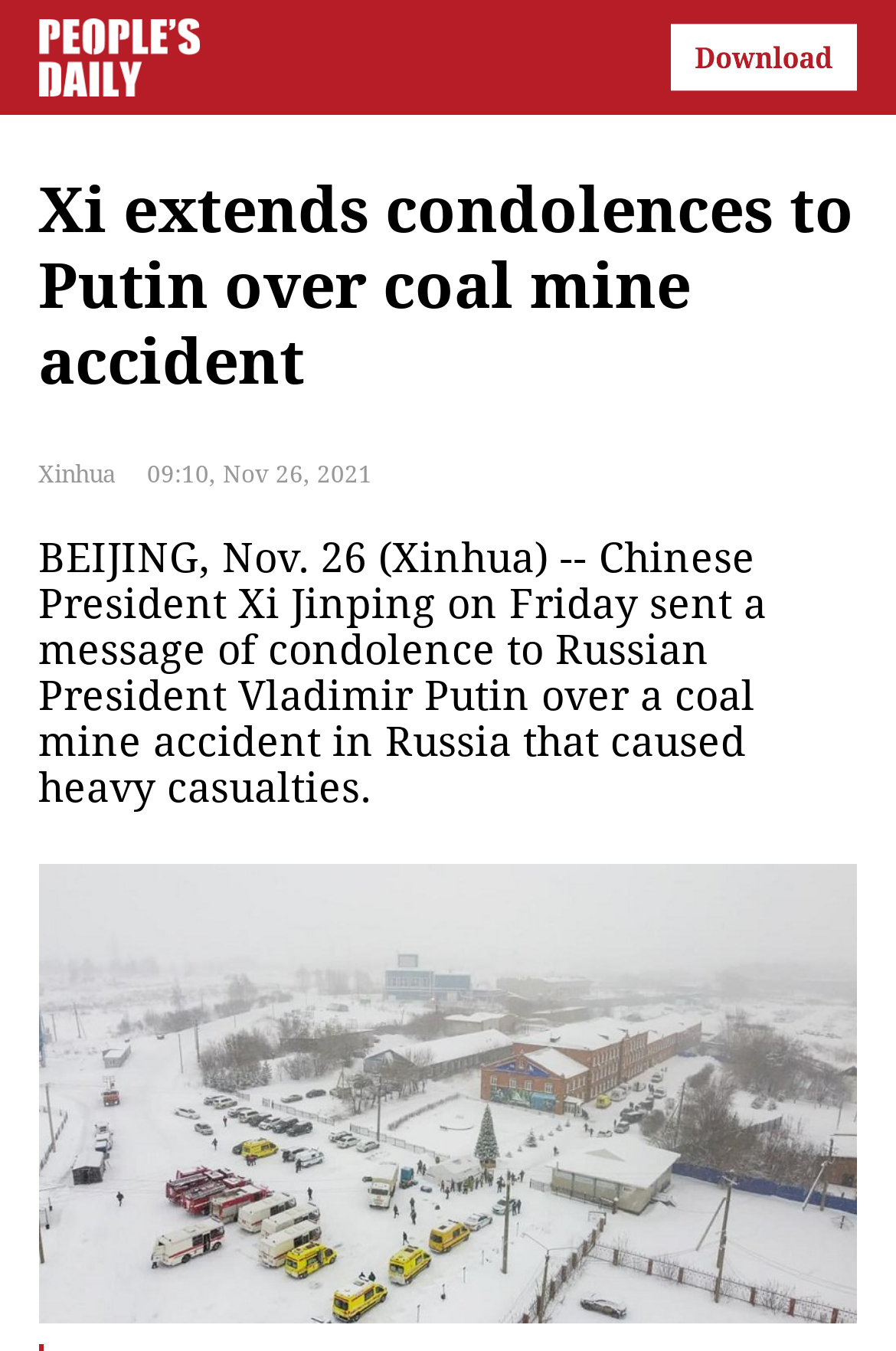What is the name of the news agency?
Answer with a single word or phrase by referring to the visual content.

Xinhua